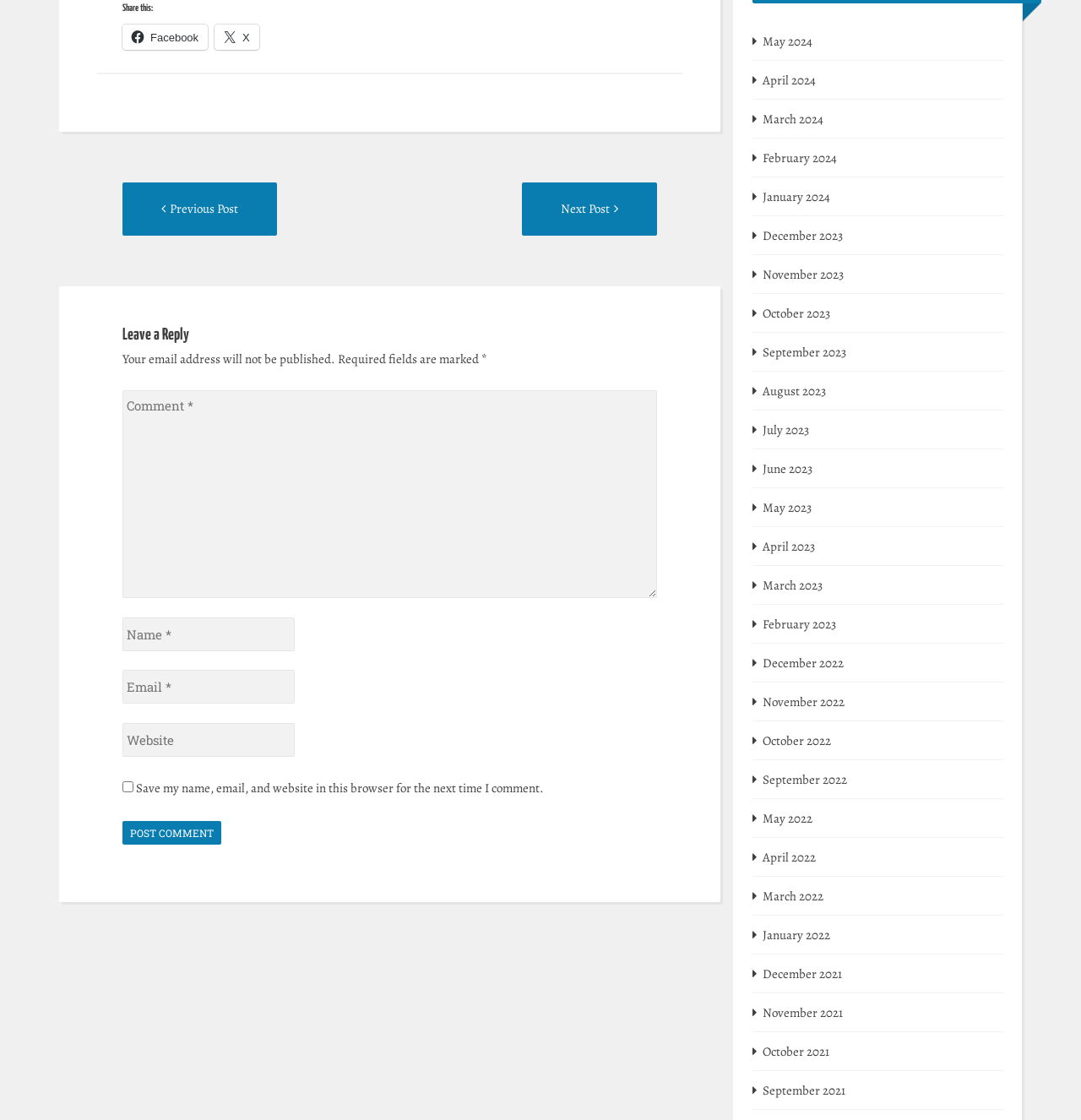How many months are listed in the archive?
Please give a well-detailed answer to the question.

The archive section lists months from May 2024 to December 2021, which totals 24 months.